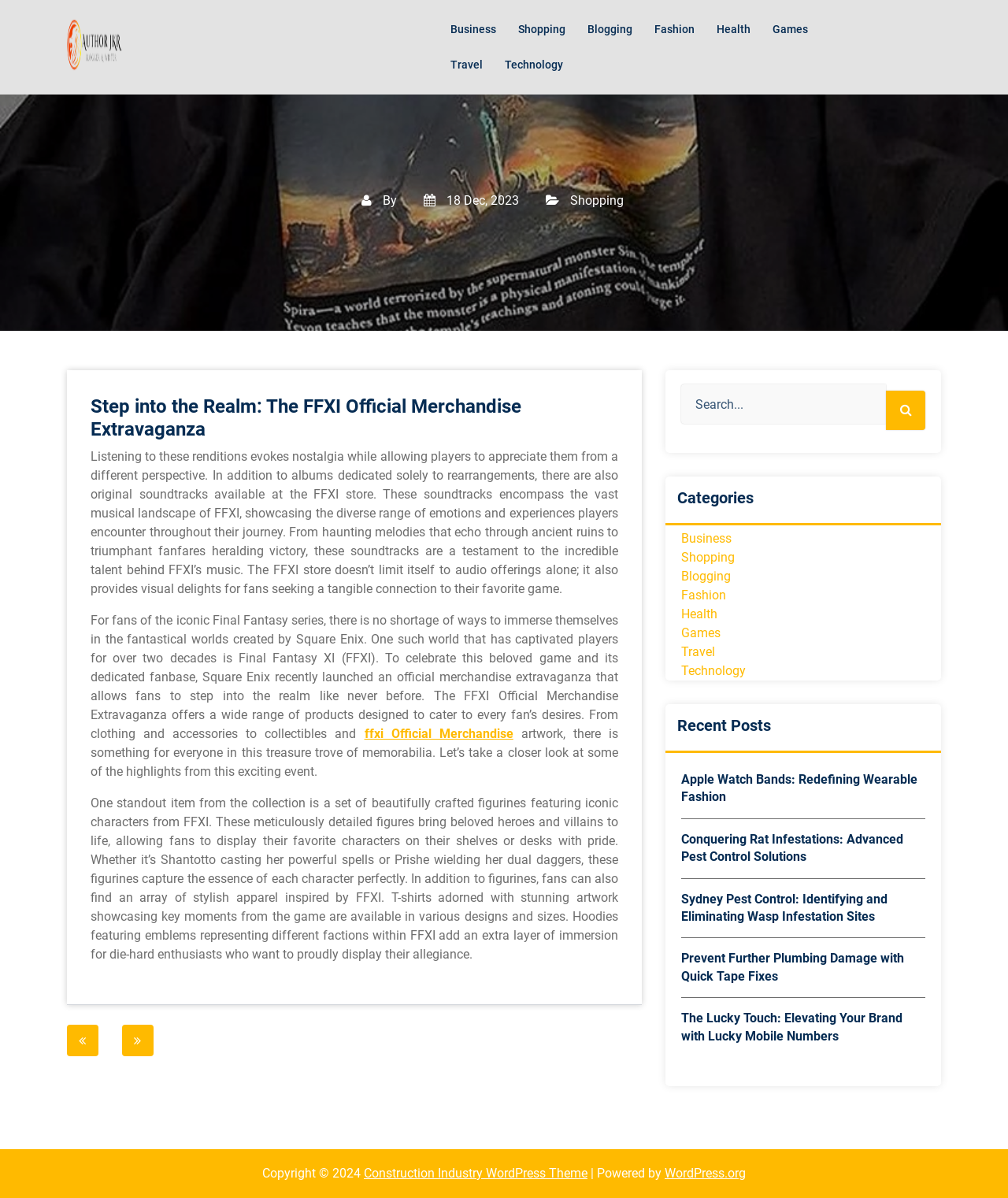Identify the bounding box coordinates for the region to click in order to carry out this instruction: "Click on the 'Business' link in the navigation menu". Provide the coordinates using four float numbers between 0 and 1, formatted as [left, top, right, bottom].

[0.438, 0.01, 0.502, 0.039]